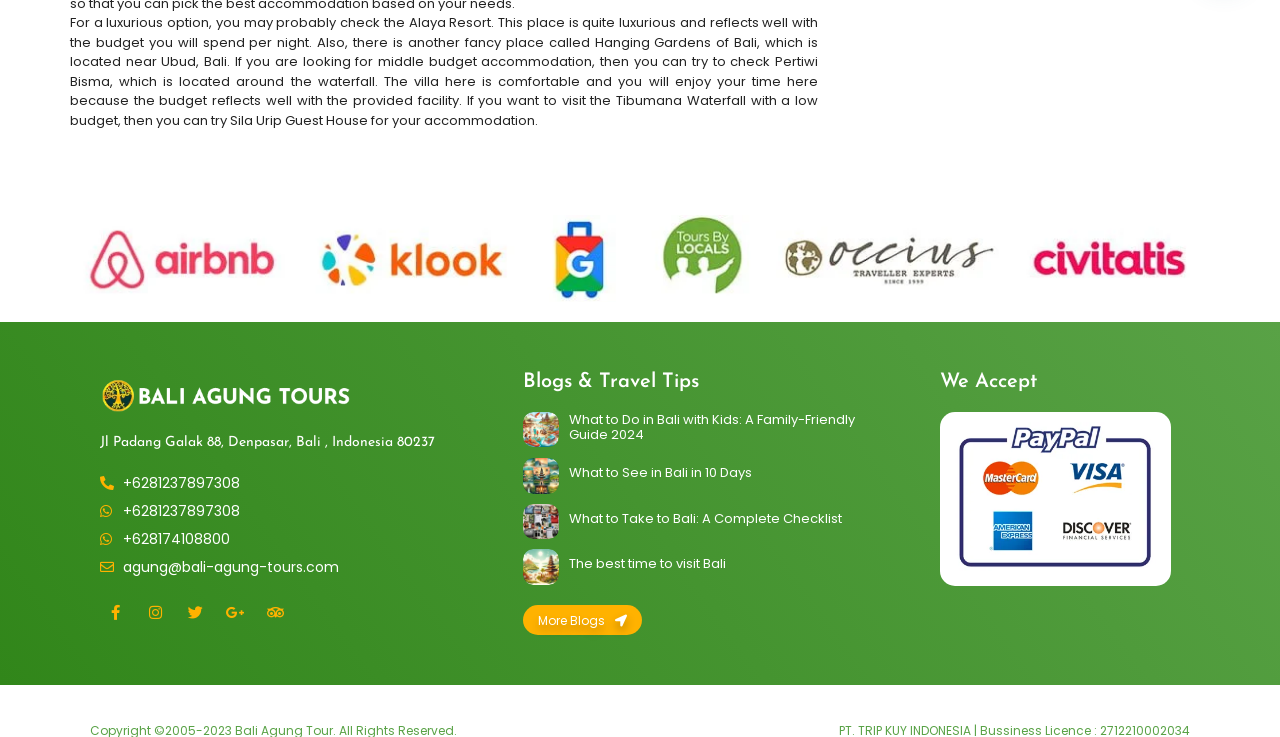Using the provided element description "More Blogs", determine the bounding box coordinates of the UI element.

[0.409, 0.821, 0.502, 0.861]